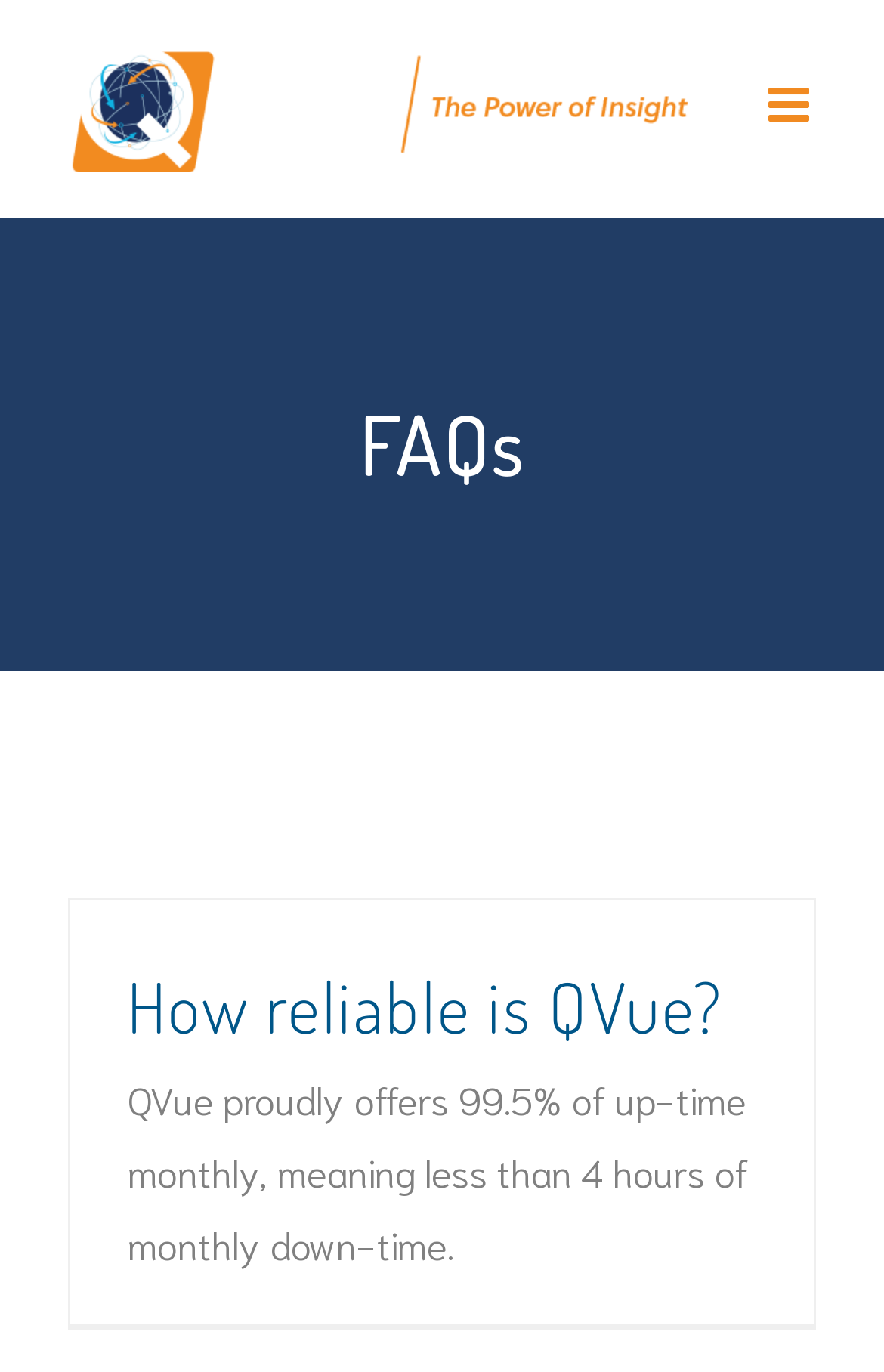Give a one-word or short phrase answer to this question: 
What is the uptime percentage of QVue?

99.5%